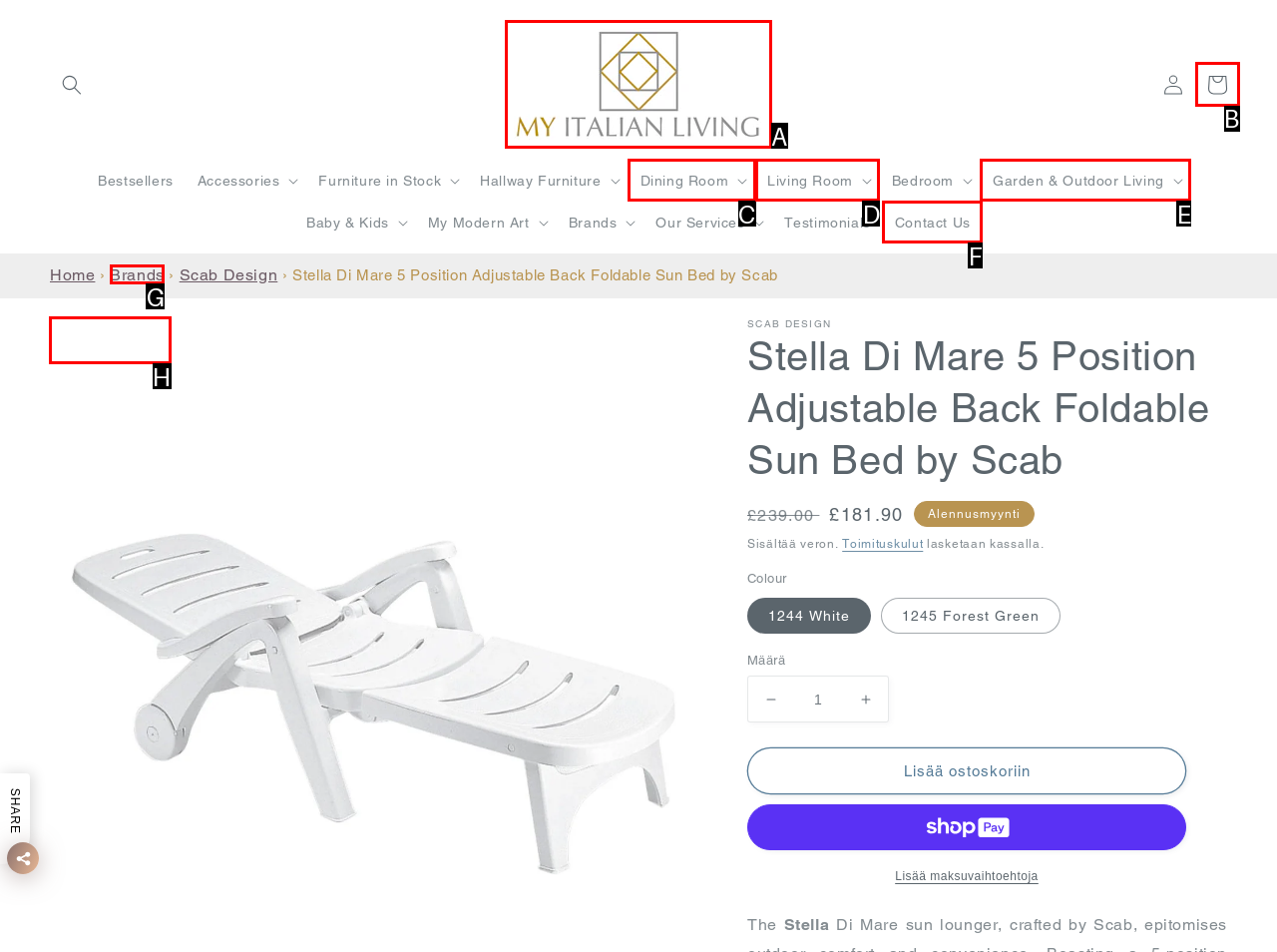Identify which HTML element to click to fulfill the following task: Go to 'My Italian Living'. Provide your response using the letter of the correct choice.

A